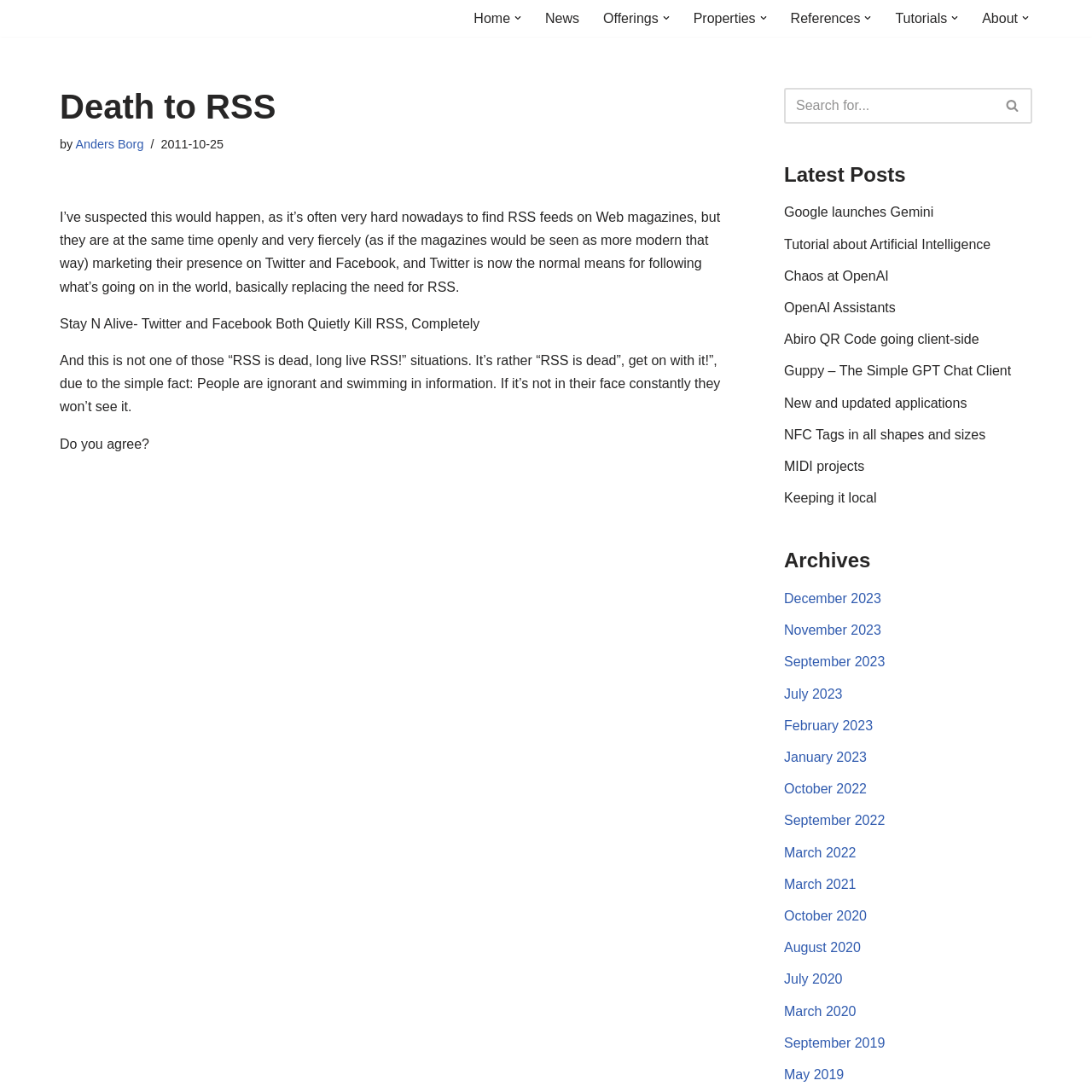Find the UI element described as: "August 2020" and predict its bounding box coordinates. Ensure the coordinates are four float numbers between 0 and 1, [left, top, right, bottom].

[0.718, 0.861, 0.788, 0.874]